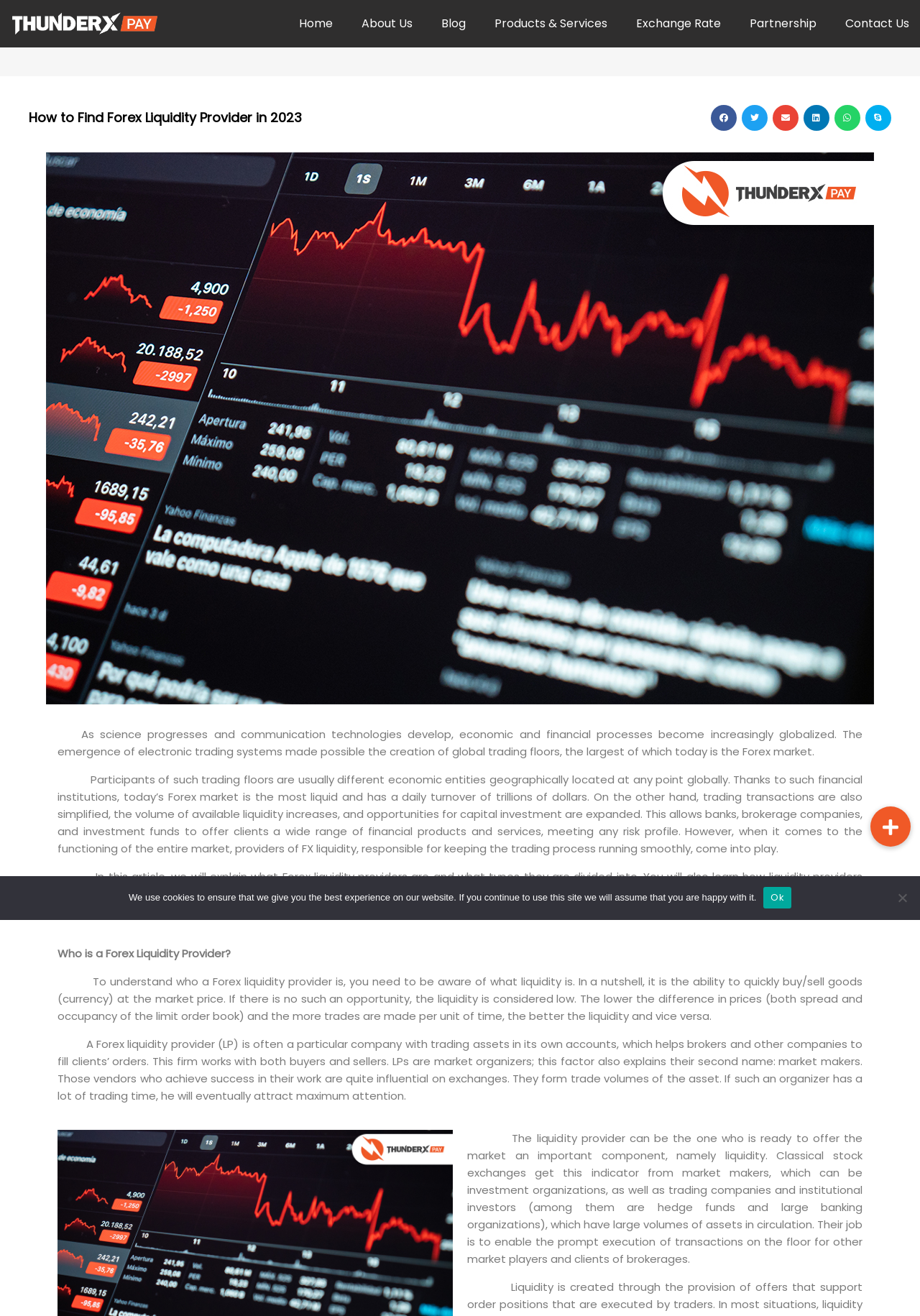What is the main function of a market maker in the Forex market?
Based on the screenshot, answer the question with a single word or phrase.

To form trade volumes